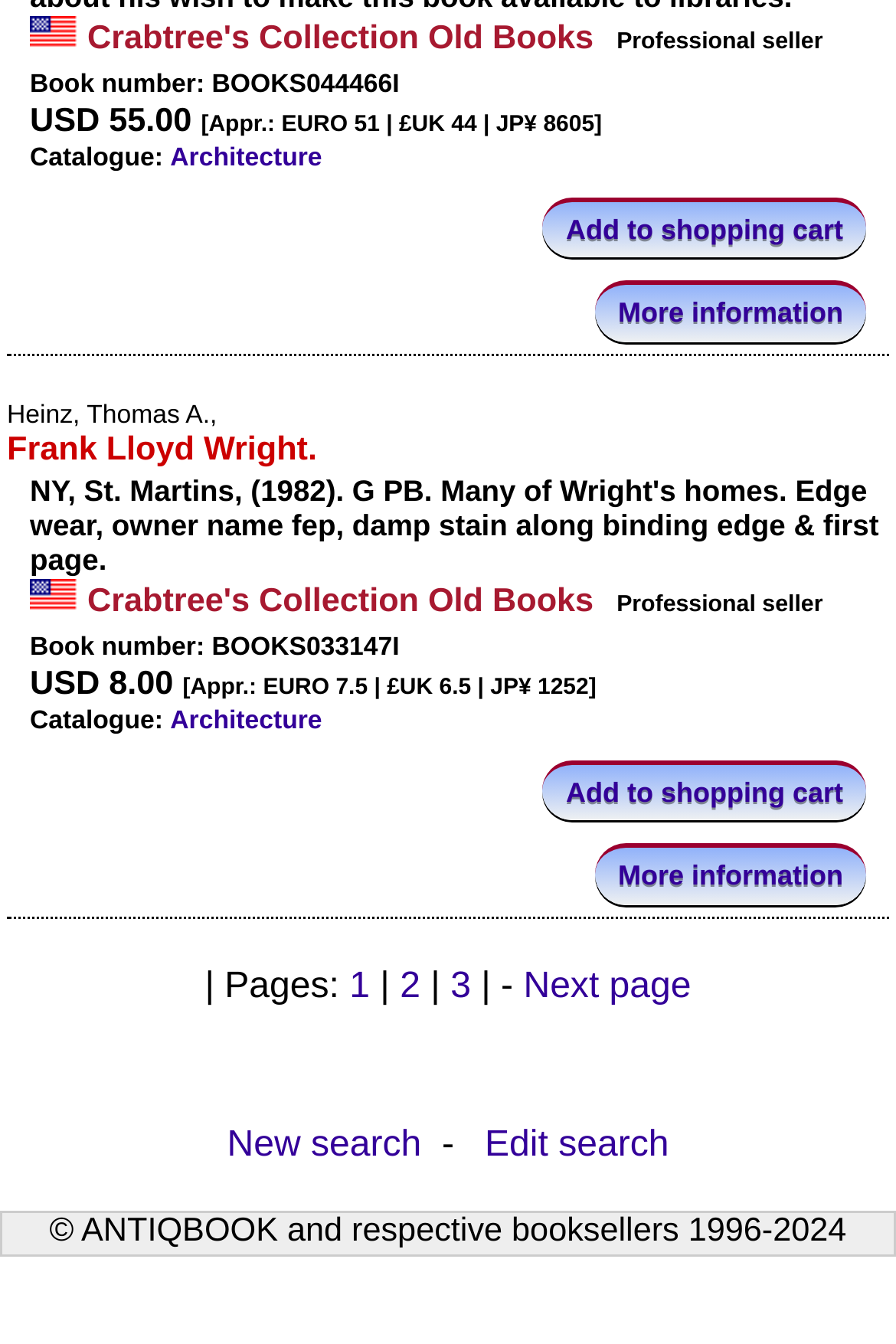Identify the bounding box coordinates of the part that should be clicked to carry out this instruction: "View more information about the book".

[0.664, 0.209, 0.967, 0.254]